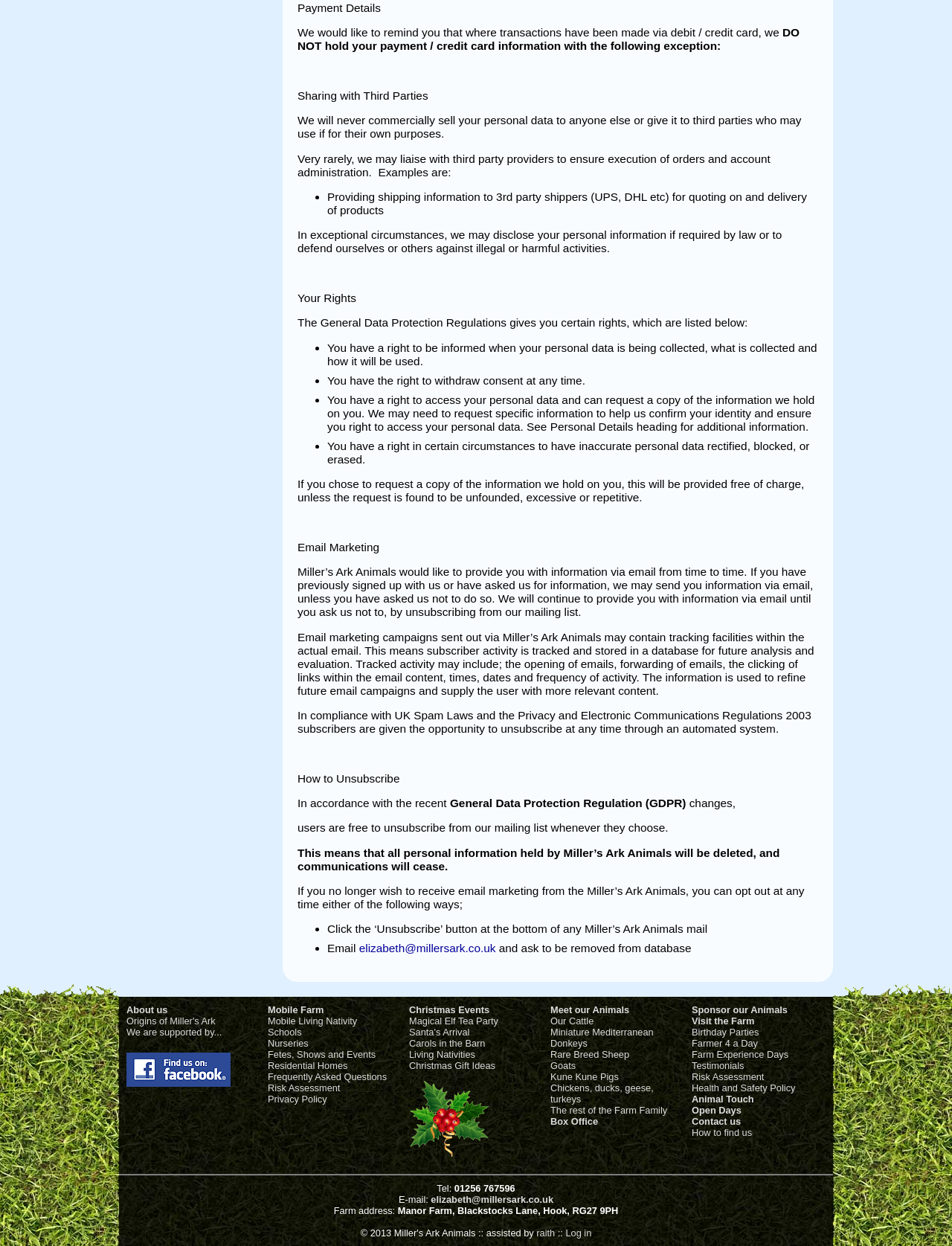Ascertain the bounding box coordinates for the UI element detailed here: "We are supported by...". The coordinates should be provided as [left, top, right, bottom] with each value being a float between 0 and 1.

[0.133, 0.824, 0.233, 0.833]